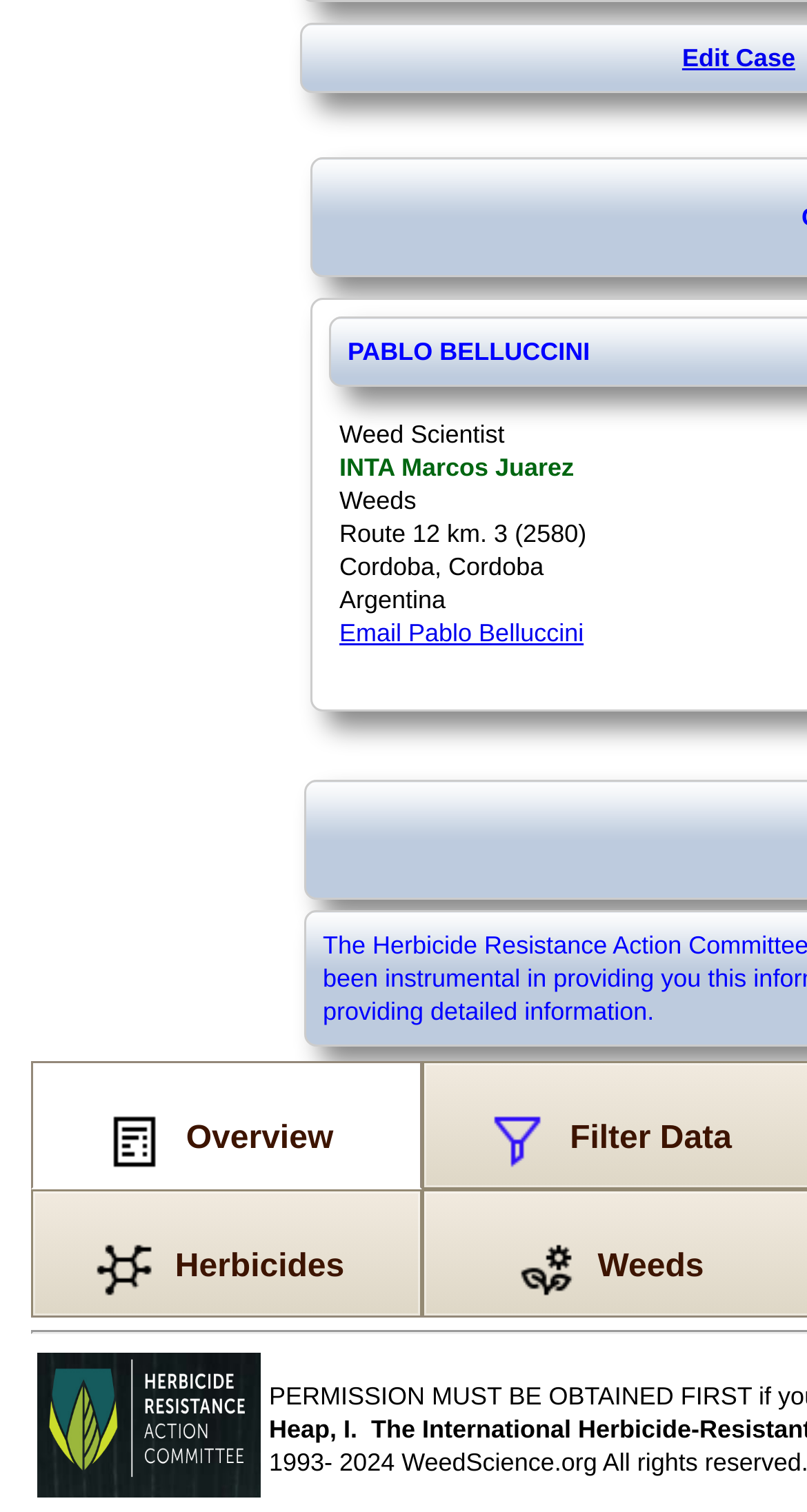Provide the bounding box coordinates for the UI element that is described as: "Herbicides".

[0.038, 0.787, 0.523, 0.872]